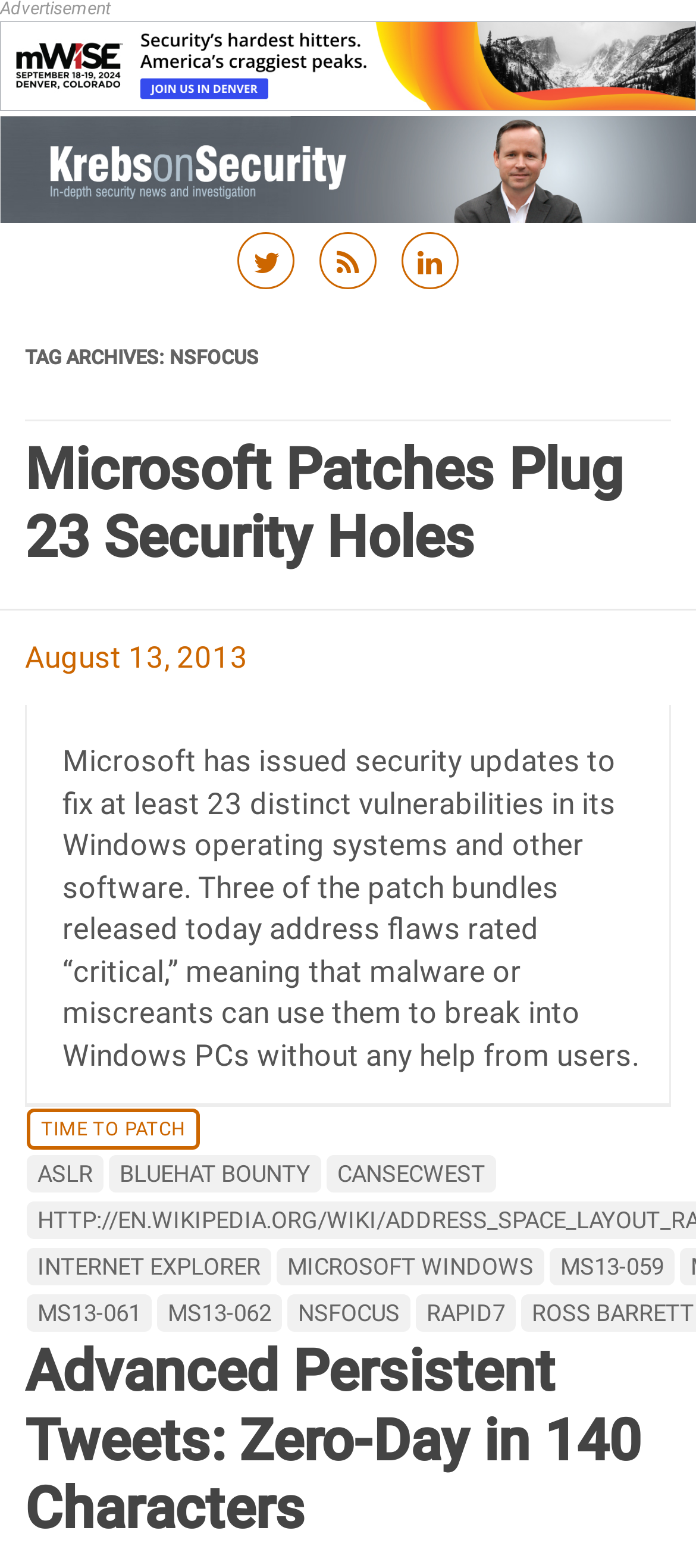Determine which piece of text is the heading of the webpage and provide it.

TAG ARCHIVES: NSFOCUS